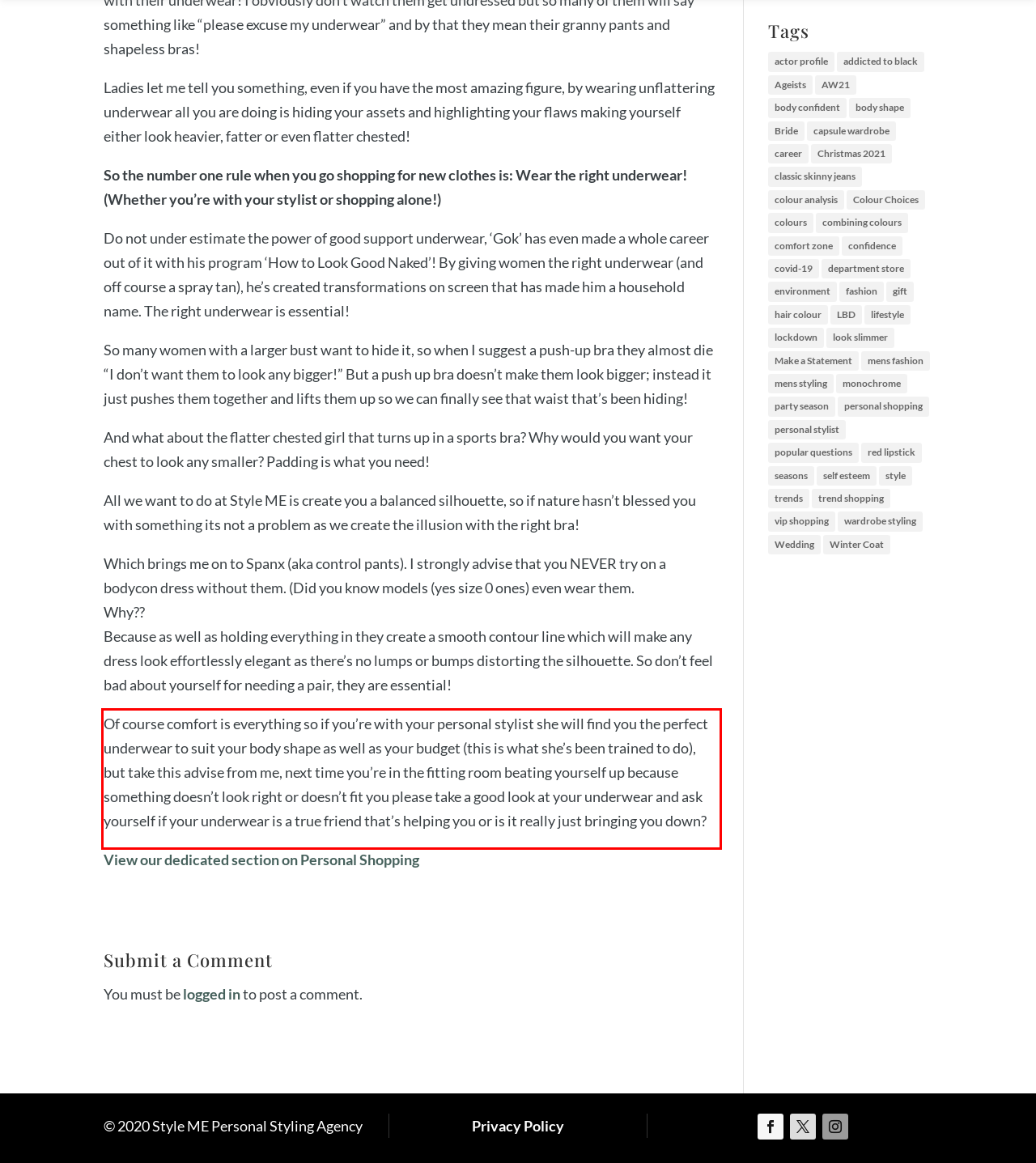Analyze the screenshot of the webpage that features a red bounding box and recognize the text content enclosed within this red bounding box.

Of course comfort is everything so if you’re with your personal stylist she will find you the perfect underwear to suit your body shape as well as your budget (this is what she’s been trained to do), but take this advise from me, next time you’re in the fitting room beating yourself up because something doesn’t look right or doesn’t fit you please take a good look at your underwear and ask yourself if your underwear is a true friend that’s helping you or is it really just bringing you down?